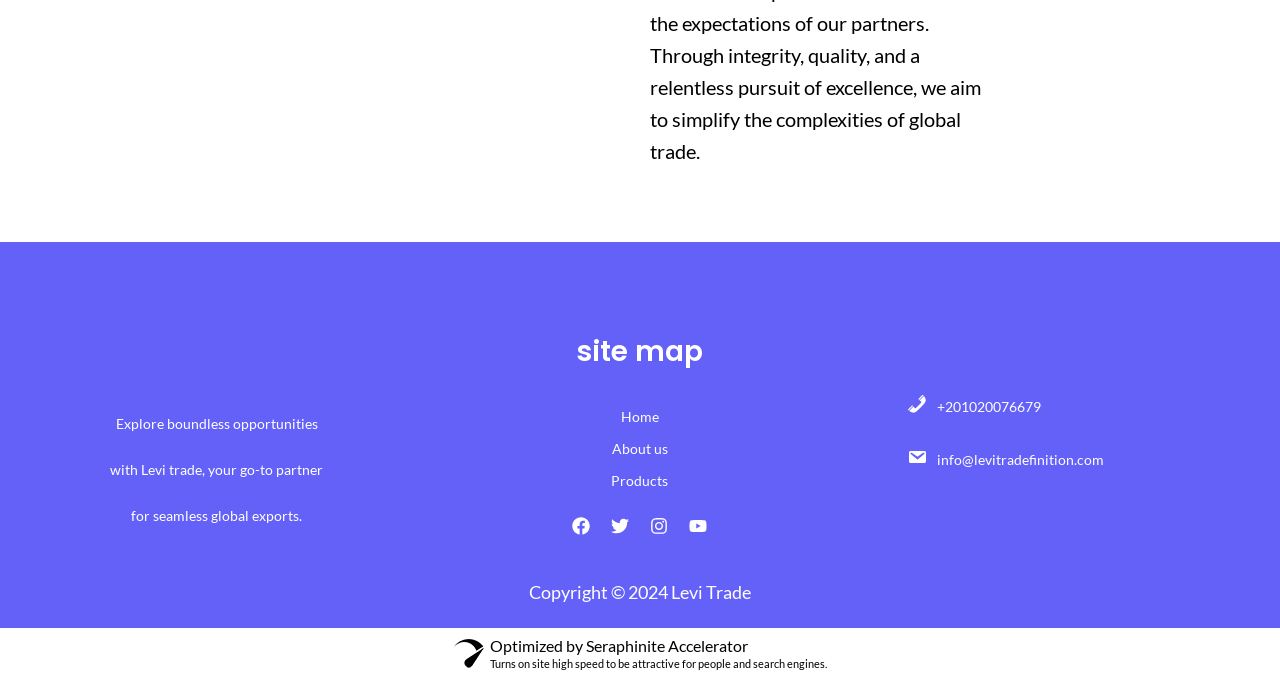Utilize the details in the image to thoroughly answer the following question: How many social media links are present?

There are four social media links present, namely Facebook, Twitter, Instagram, and YouTube, which can be identified by the link elements with IDs 155, 156, 157, and 158 respectively, each containing an image element.